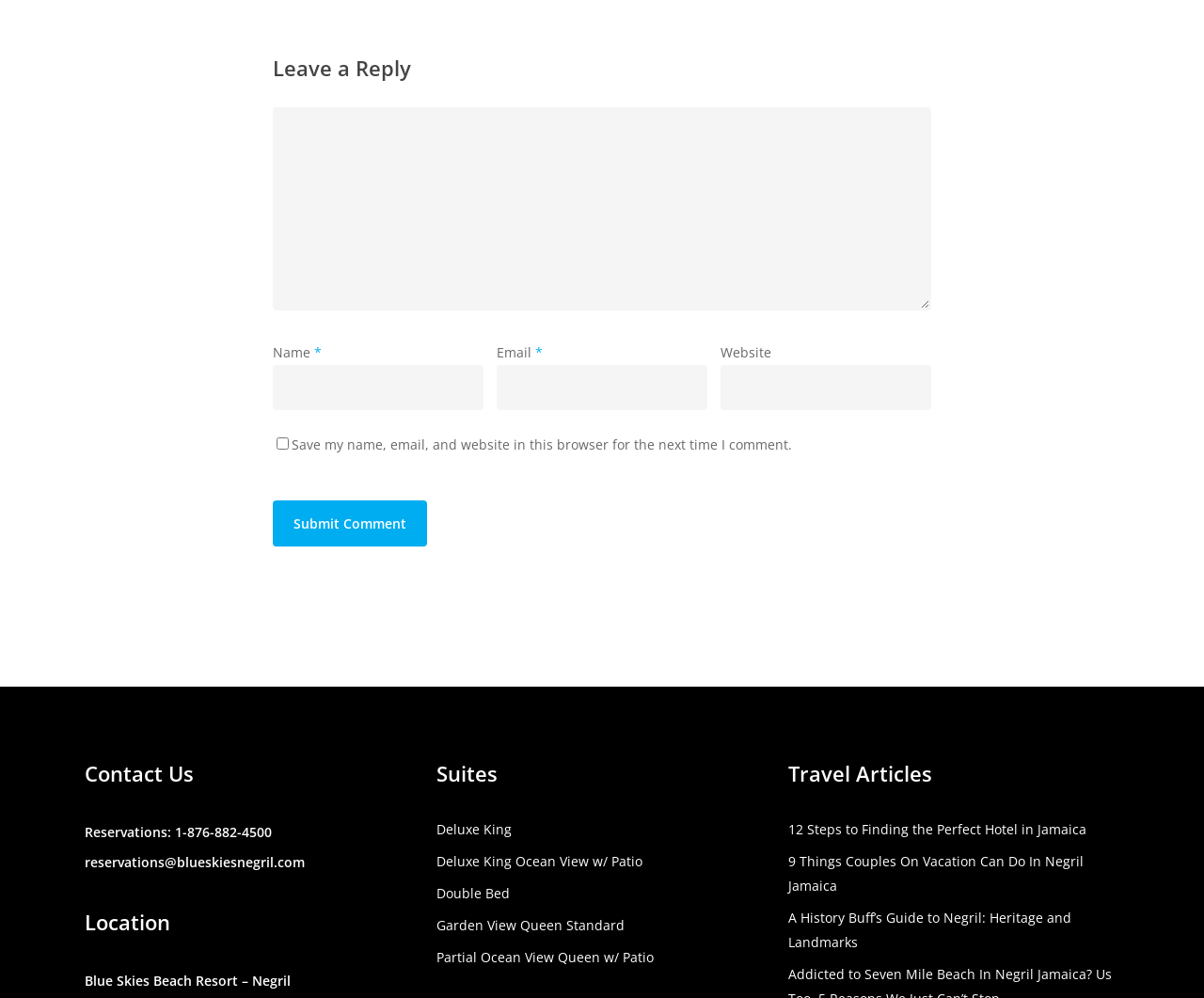What is the topic of the travel article?
Please give a detailed and thorough answer to the question, covering all relevant points.

The topic of the travel article can be found under the 'Travel Articles' heading. The first article listed is '12 Steps to Finding the Perfect Hotel in Jamaica', which suggests that the topic of the article is related to finding the perfect hotel.